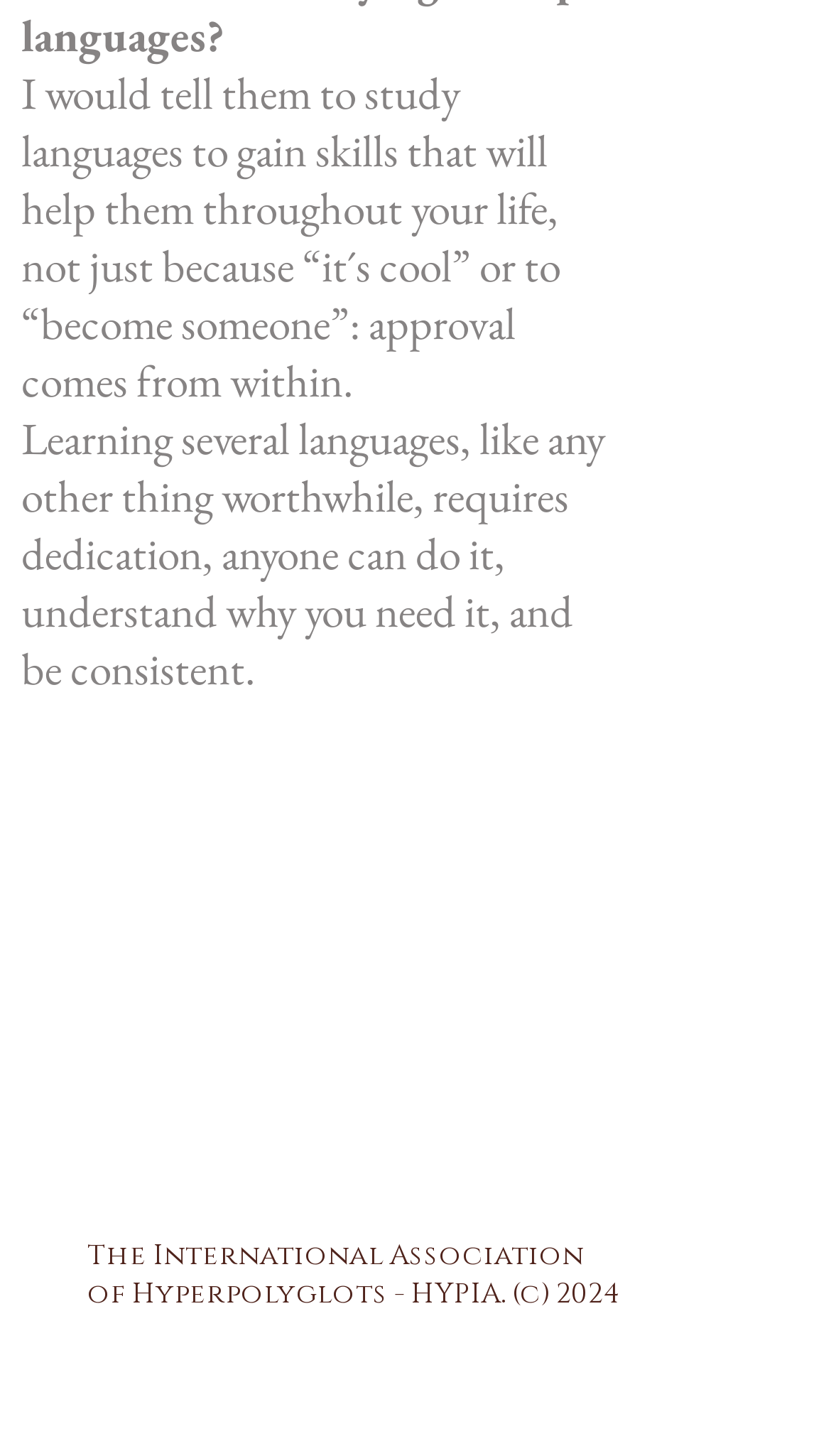Mark the bounding box of the element that matches the following description: "aria-label="Twitter Social Icon"".

[0.303, 0.935, 0.392, 0.986]